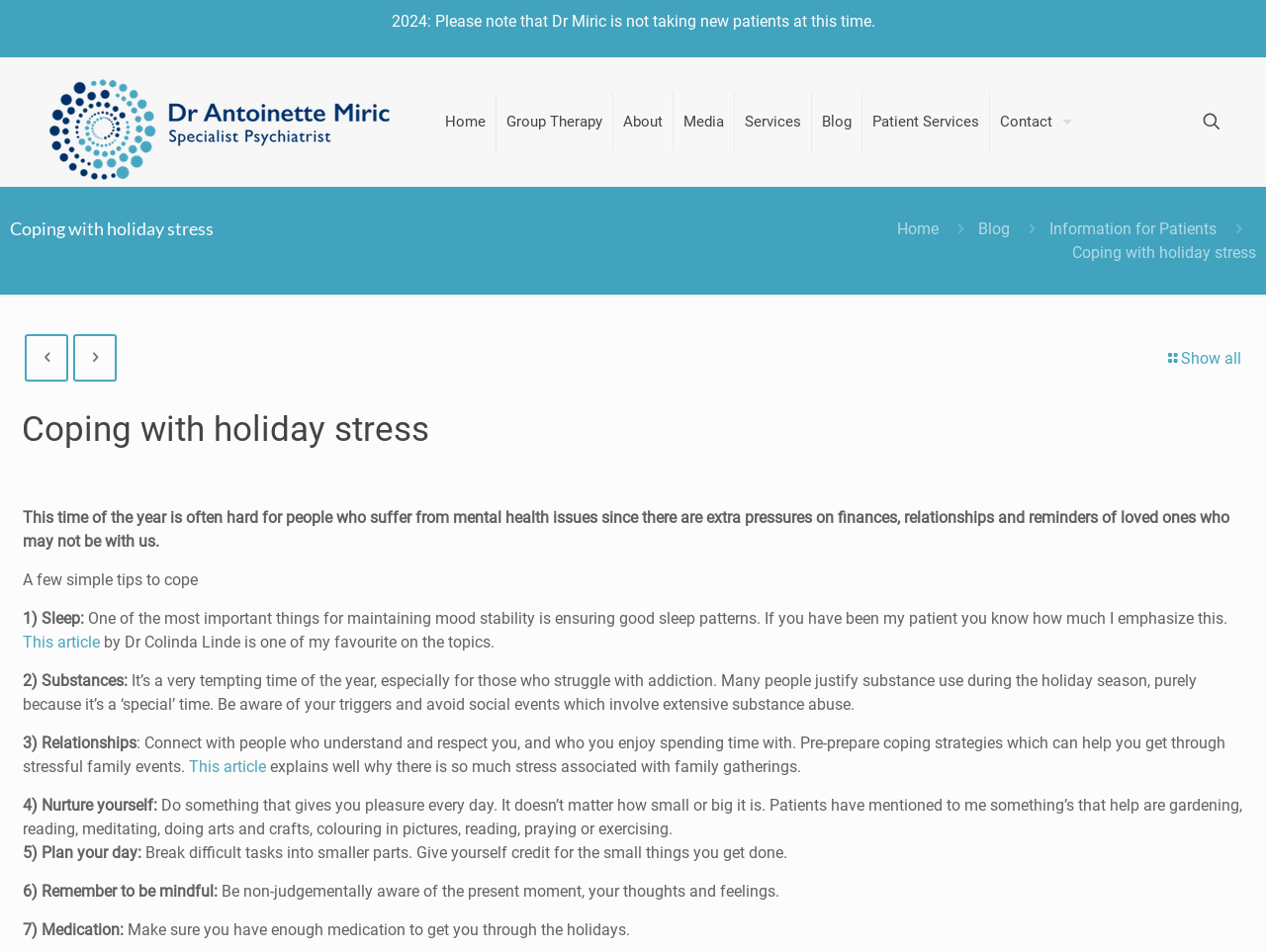What is the purpose of the article on this webpage?
Using the image, respond with a single word or phrase.

To provide tips for coping with holiday stress